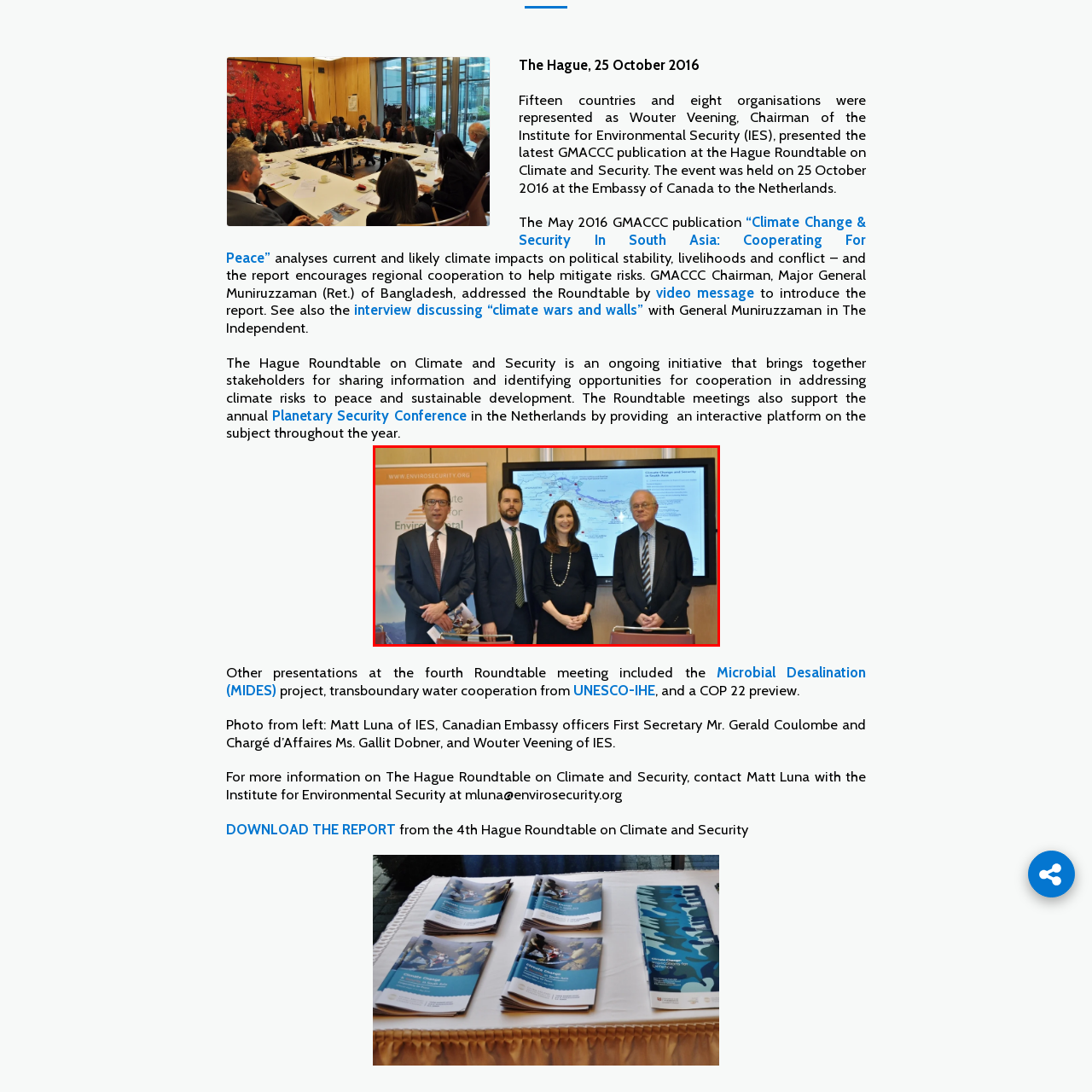Describe extensively the image that is situated inside the red border.

The image features four individuals standing together in a formal setting, likely related to the event at the Hague Roundtable on Climate and Security. The background displays a map highlighting various regions associated with climate change impacts in South Asia, alongside the title "Climate Change and Security in South Asia." The individuals are positioned in front of the map, indicating their roles in discussing or presenting findings related to the topic of climate impacts on political stability and security in the region. The event emphasizes cooperation among nations to address these pressing issues, reflecting a collaborative effort to promote peace and sustainability. Additionally, the banner from the Institute for Environmental Security is visible on the left, further emphasizing the institutional support behind the initiative.